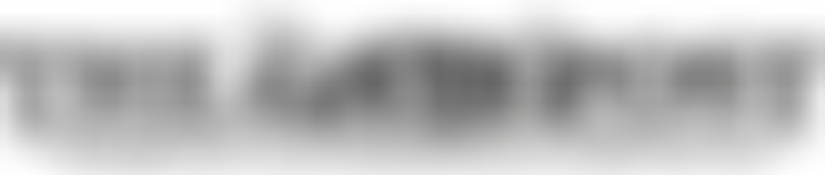What type of news does the publication focus on? Look at the image and give a one-word or short phrase answer.

Local events, sports, and community news